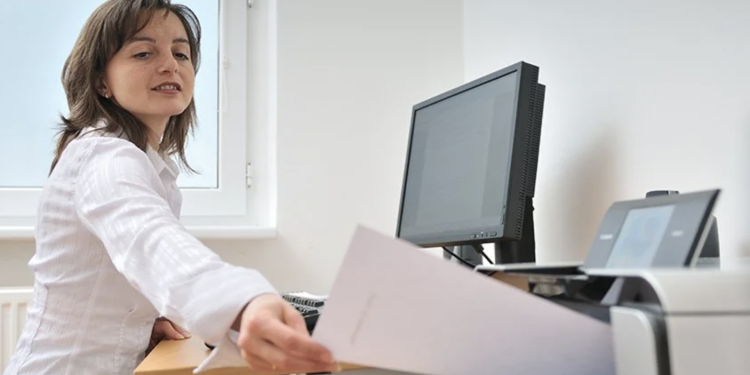What is the woman preparing to retrieve?
Refer to the image and provide a detailed answer to the question.

The caption states that the woman is reaching towards the printer, preparing to retrieve freshly printed documents, which is related to the topic of check printing and financial management solutions.